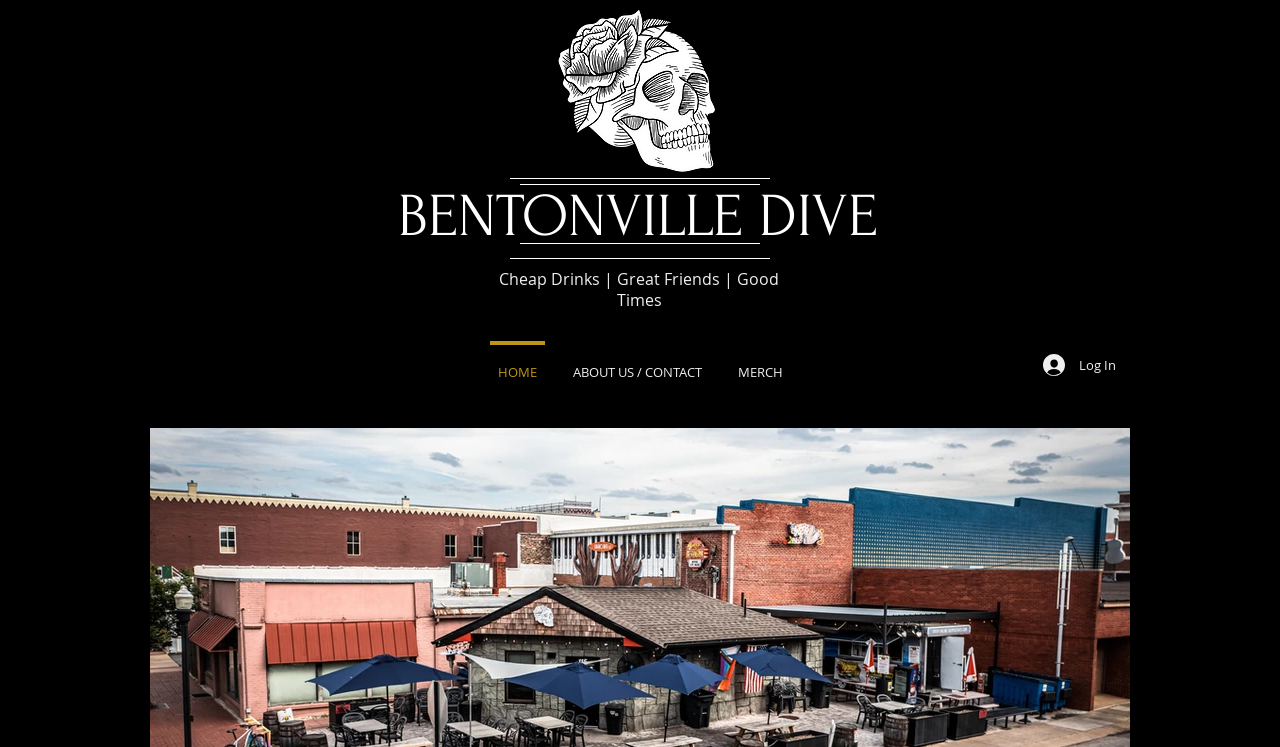Based on the visual content of the image, answer the question thoroughly: What are the three things mentioned on the homepage?

The StaticText element with the text 'Cheap Drinks | Great Friends | Good Times' suggests that these three things are highlighted on the homepage of the Bentonville Dive website.